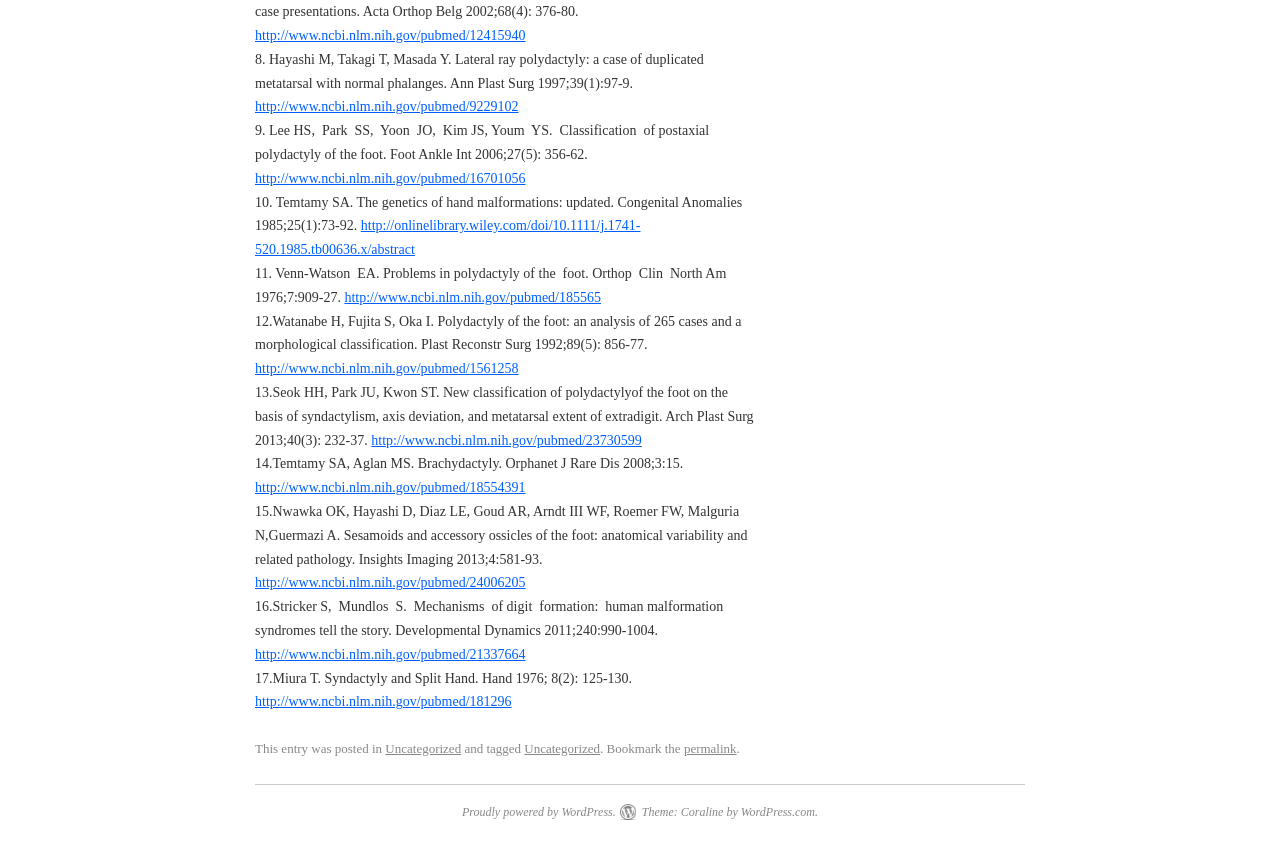Specify the bounding box coordinates of the area to click in order to execute this command: 'Click the link to PubMed article 12415940'. The coordinates should consist of four float numbers ranging from 0 to 1, and should be formatted as [left, top, right, bottom].

[0.199, 0.033, 0.411, 0.051]